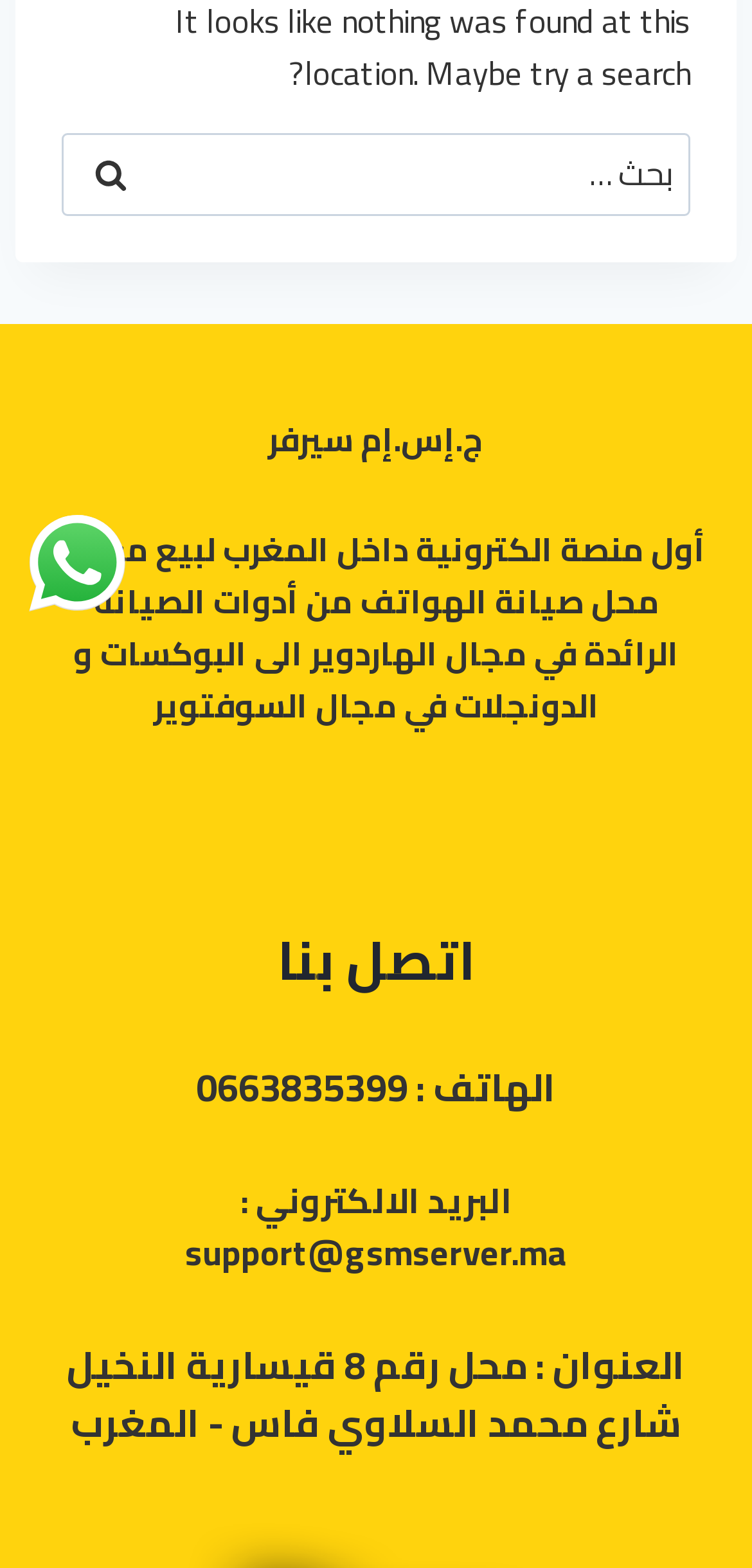Determine the bounding box coordinates for the UI element with the following description: "12". The coordinates should be four float numbers between 0 and 1, represented as [left, top, right, bottom].

None